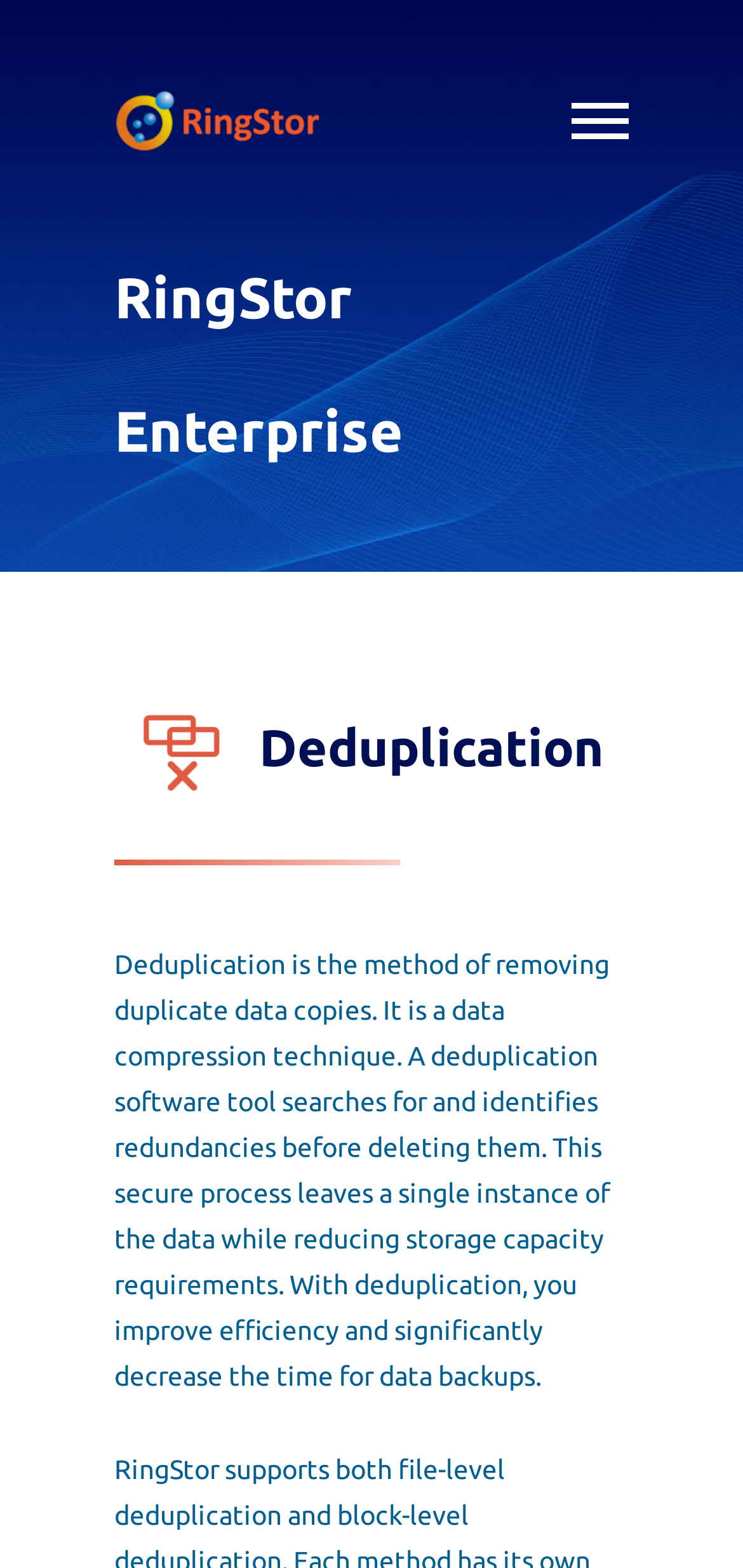What is the purpose of a deduplication software tool?
With the help of the image, please provide a detailed response to the question.

The webpage states that a deduplication software tool searches for and identifies redundancies before deleting them, leaving a single instance of the data while reducing storage capacity requirements.